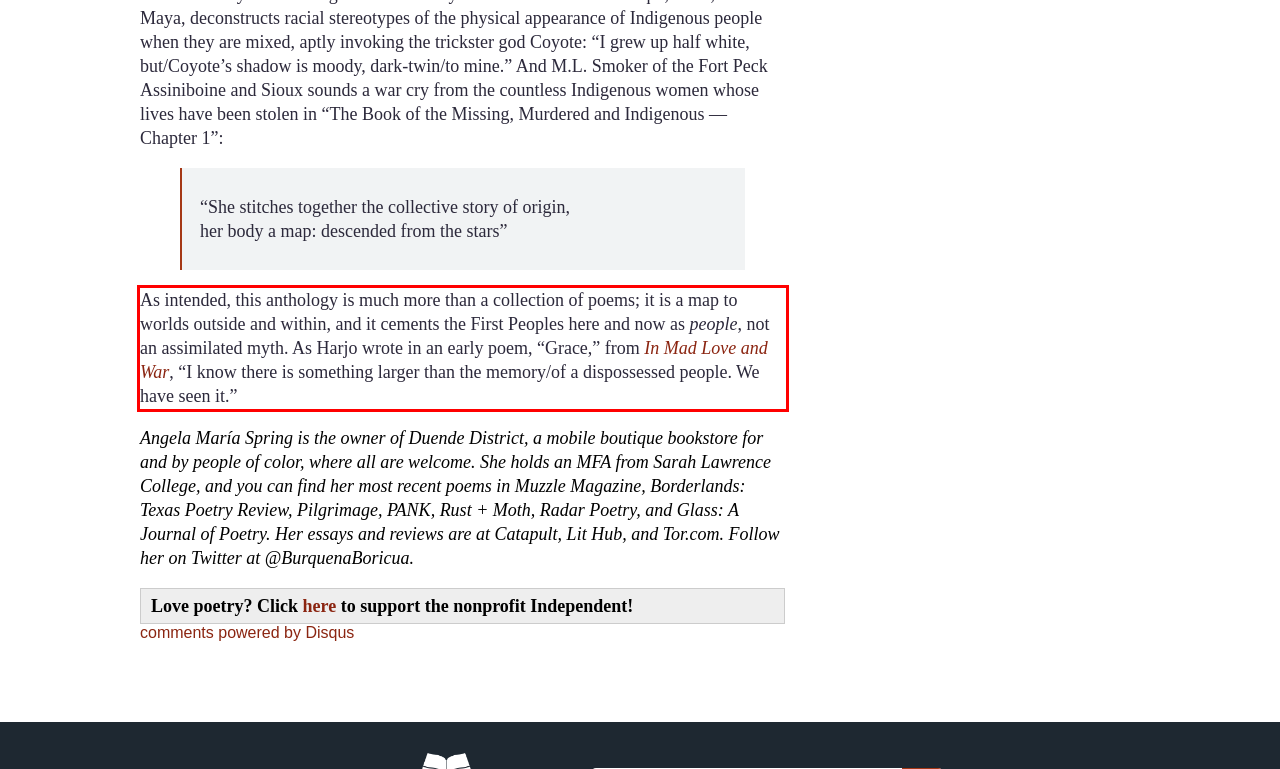Given a webpage screenshot, locate the red bounding box and extract the text content found inside it.

As intended, this anthology is much more than a collection of poems; it is a map to worlds outside and within, and it cements the First Peoples here and now as people, not an assimilated myth. As Harjo wrote in an early poem, “Grace,” from In Mad Love and War, “I know there is something larger than the memory/of a dispossessed people. We have seen it.”